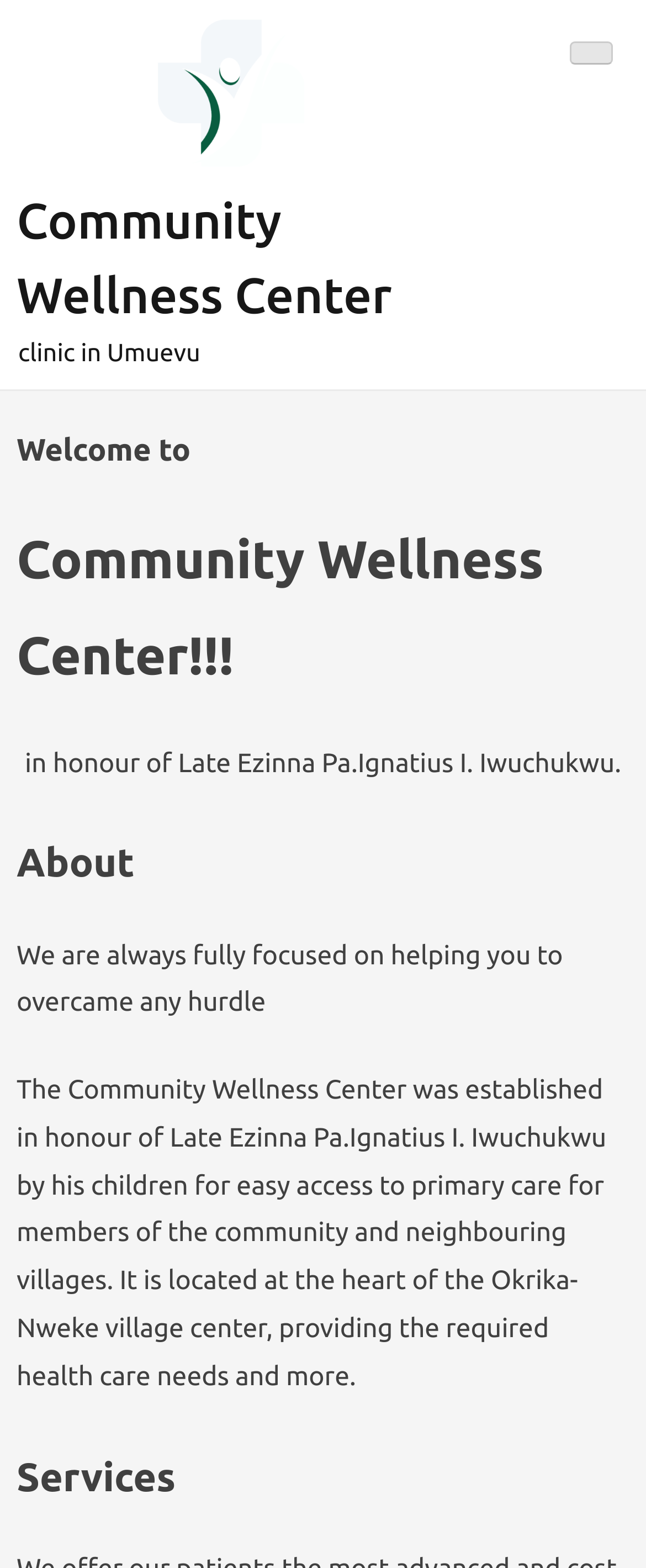Please provide the bounding box coordinates for the UI element as described: "Community Wellness Center". The coordinates must be four floats between 0 and 1, represented as [left, top, right, bottom].

[0.026, 0.122, 0.606, 0.206]